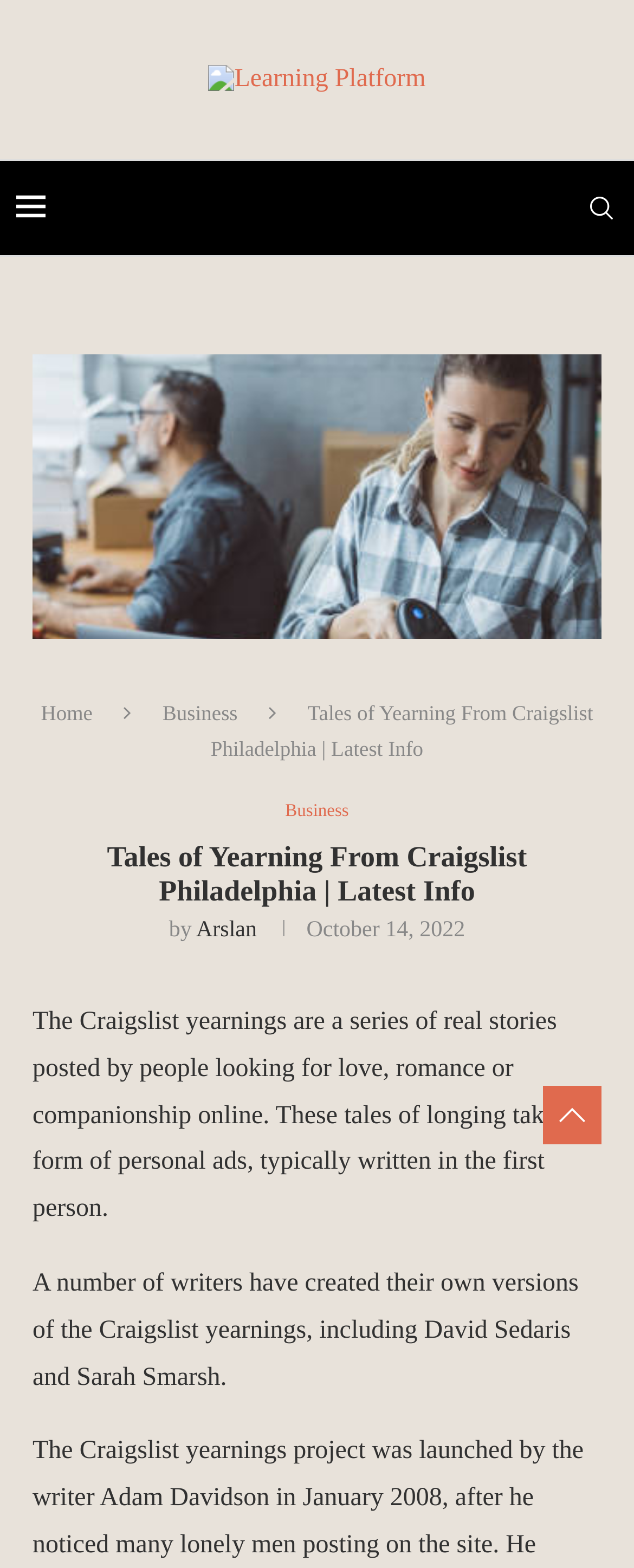What is the date of the article?
Please provide a comprehensive answer to the question based on the webpage screenshot.

I found the date of the article by looking at the time element, which contains the text 'October 14, 2022'. This text is likely to be the date of the article.